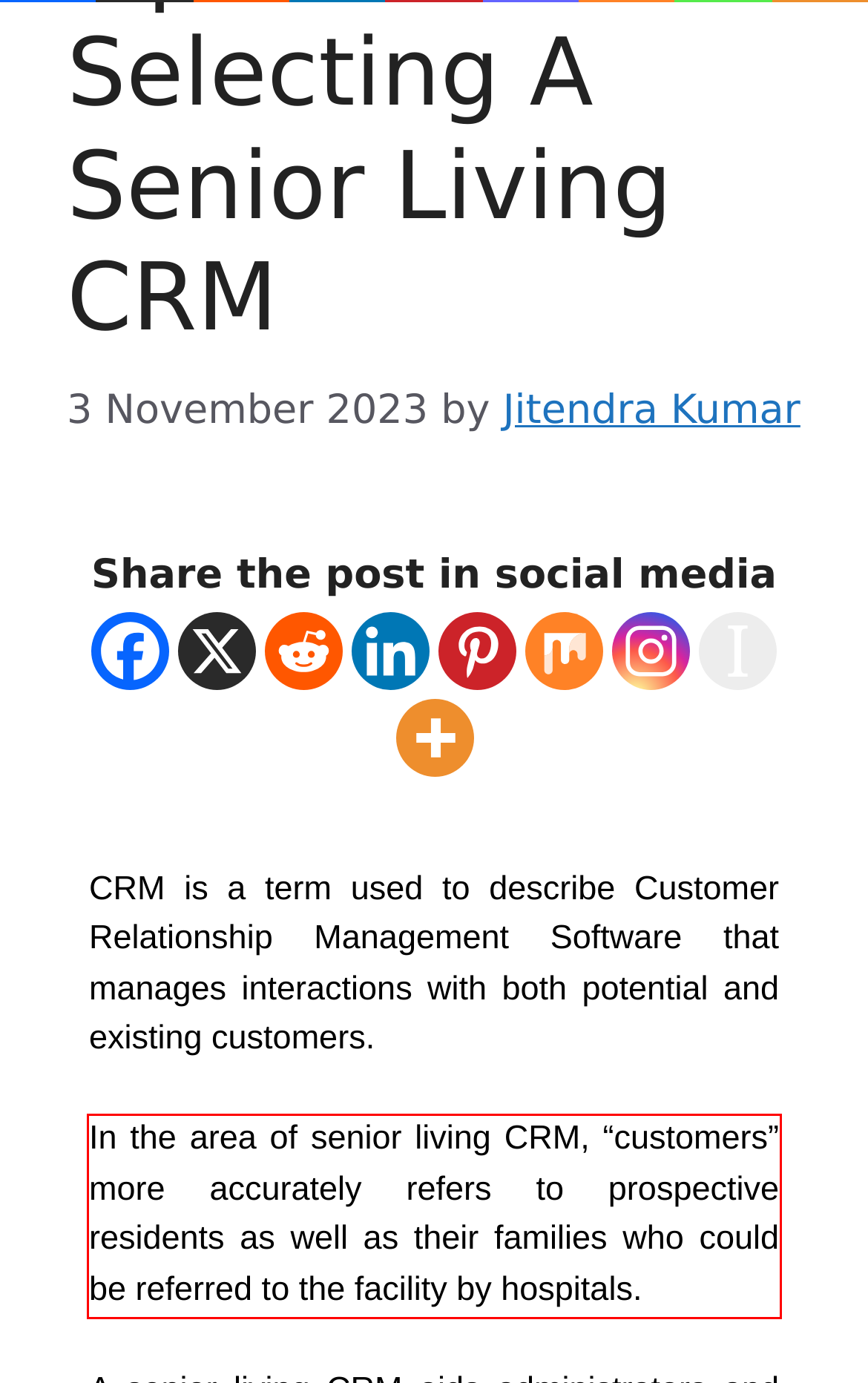Extract and provide the text found inside the red rectangle in the screenshot of the webpage.

In the area of senior living CRM, “customers” more accurately refers to prospective residents as well as their families who could be referred to the facility by hospitals.